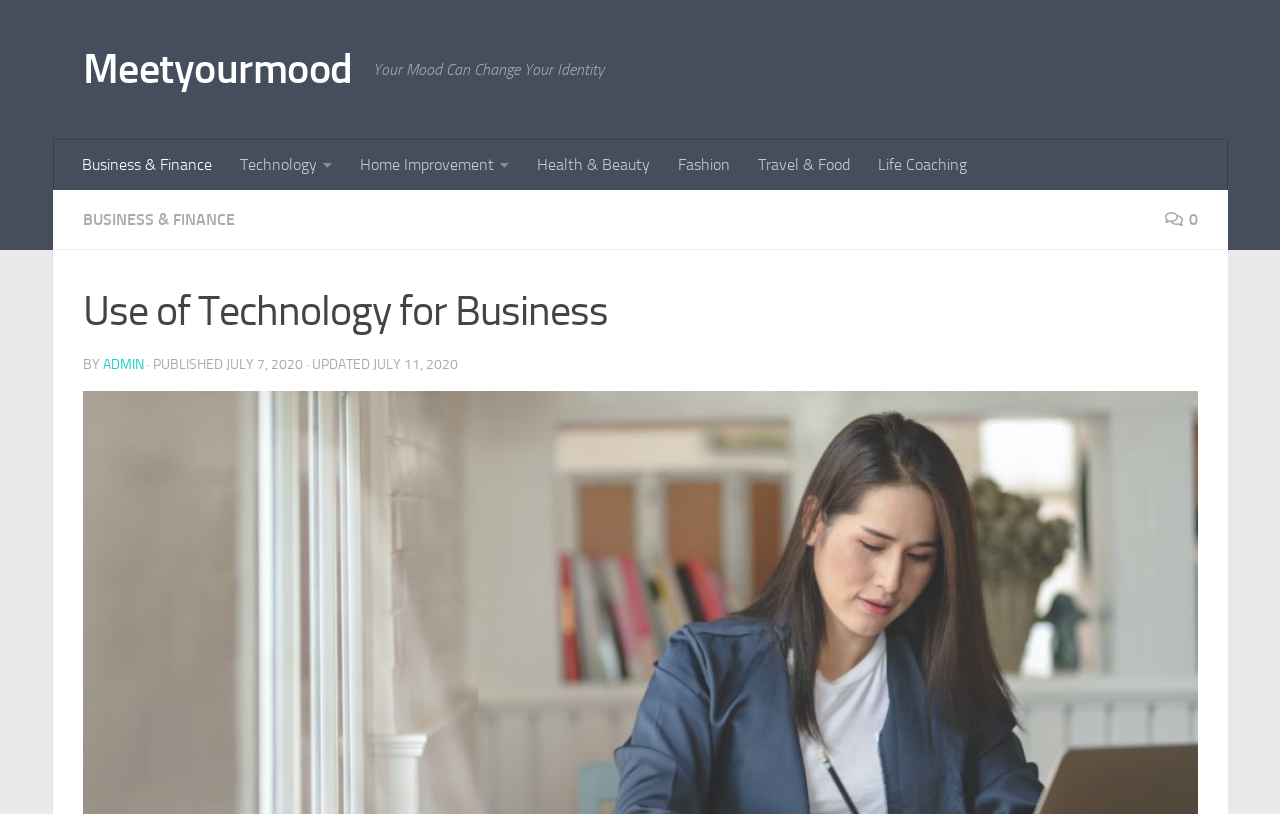Extract the bounding box of the UI element described as: "Home Improvement".

[0.27, 0.172, 0.408, 0.233]